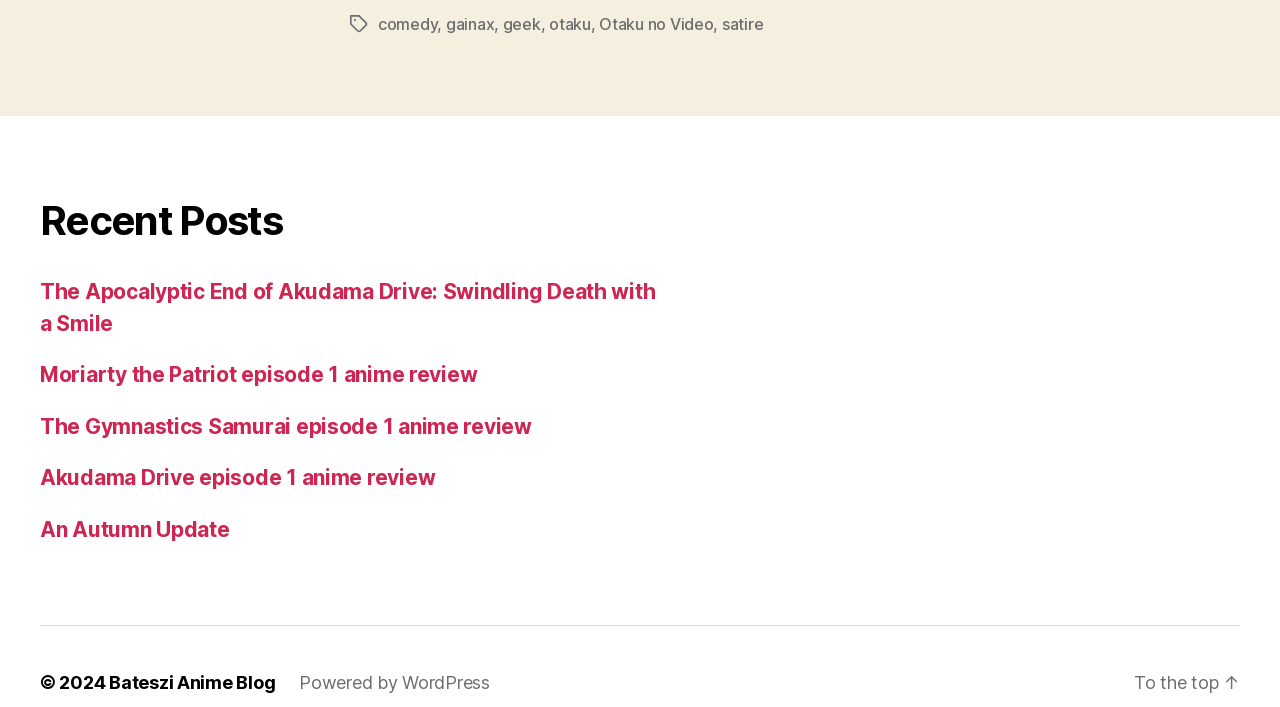Locate the bounding box coordinates of the element to click to perform the following action: 'Learn about Opp Label Machine'. The coordinates should be given as four float values between 0 and 1, in the form of [left, top, right, bottom].

None